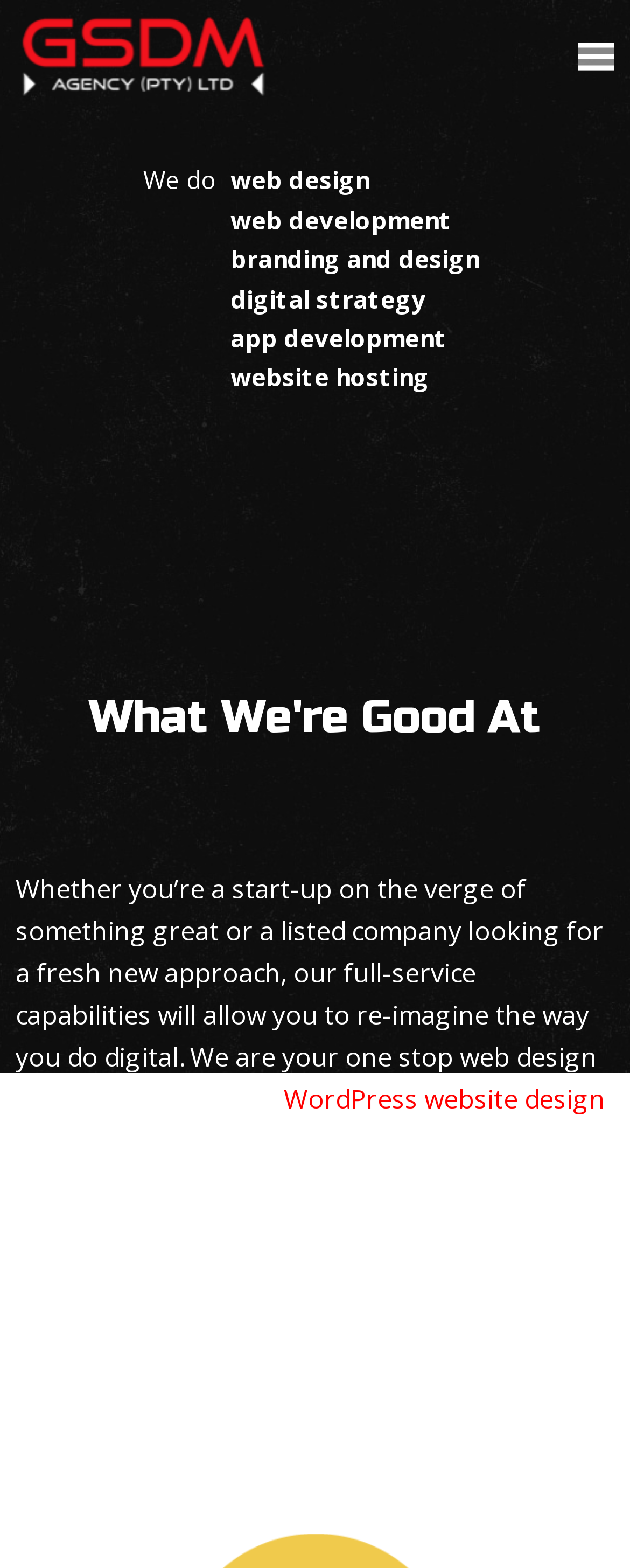What type of website design does the agency specialize in?
Provide a detailed and extensive answer to the question.

The webpage mentions that the agency specializes in WordPress website design, which is a specific type of website design platform. This is mentioned in the text as part of the agency's services.